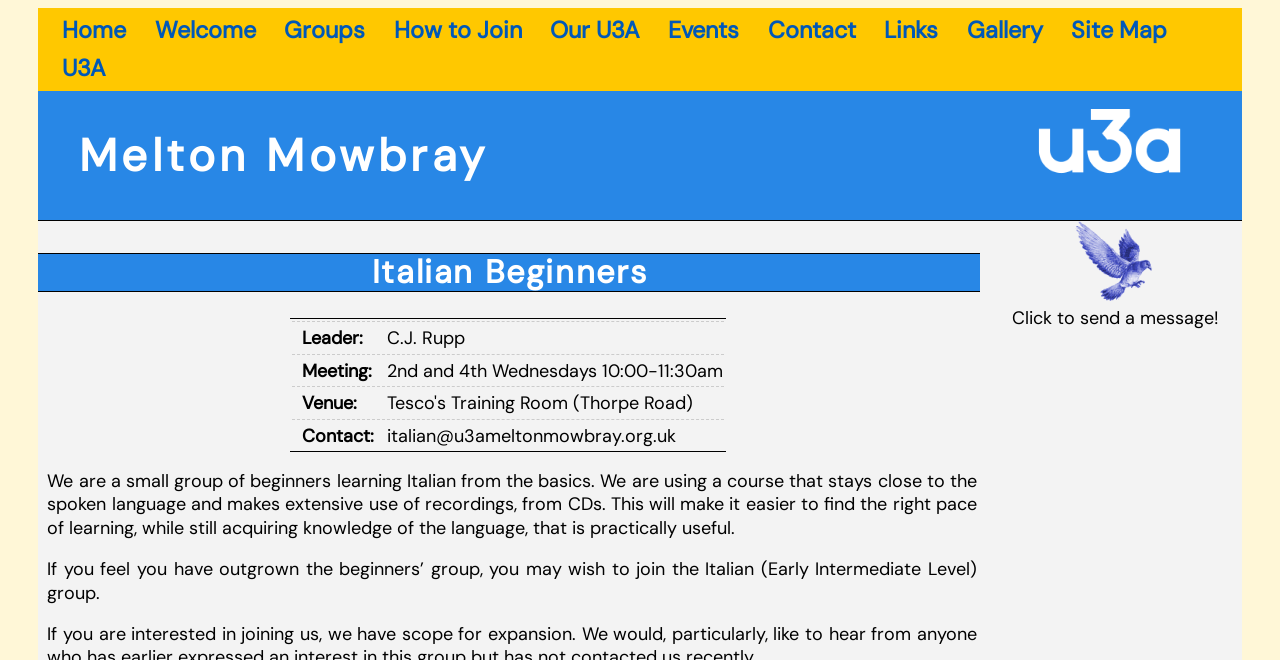What is the topic of the group?
Look at the image and respond with a one-word or short phrase answer.

Italian Beginners